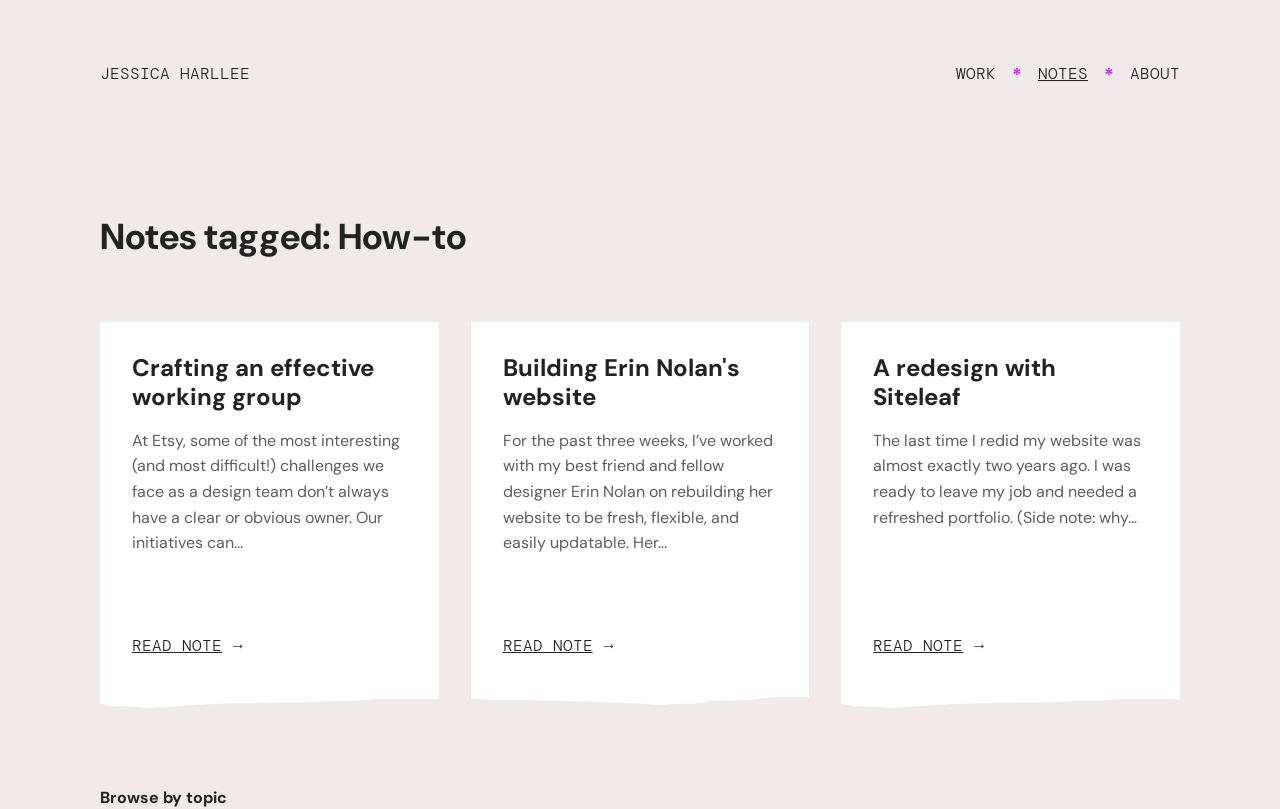Look at the image and give a detailed response to the following question: What is the topic of the first note?

The topic of the first note is 'Crafting an effective working group', which is mentioned in the heading 'Crafting an effective working group' and described in the static text below it.